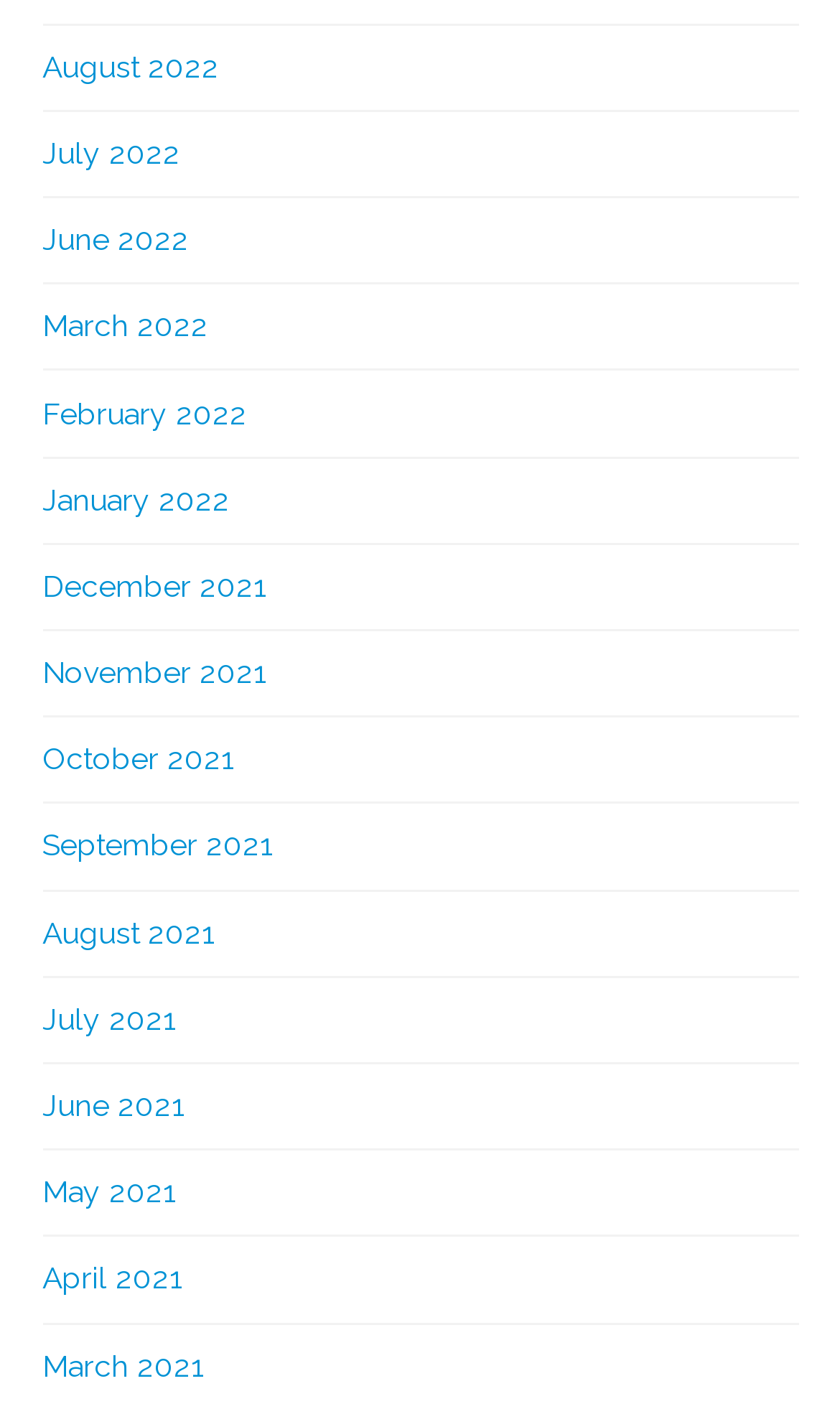Locate the bounding box coordinates of the area where you should click to accomplish the instruction: "go to July 2021".

[0.05, 0.713, 0.209, 0.738]